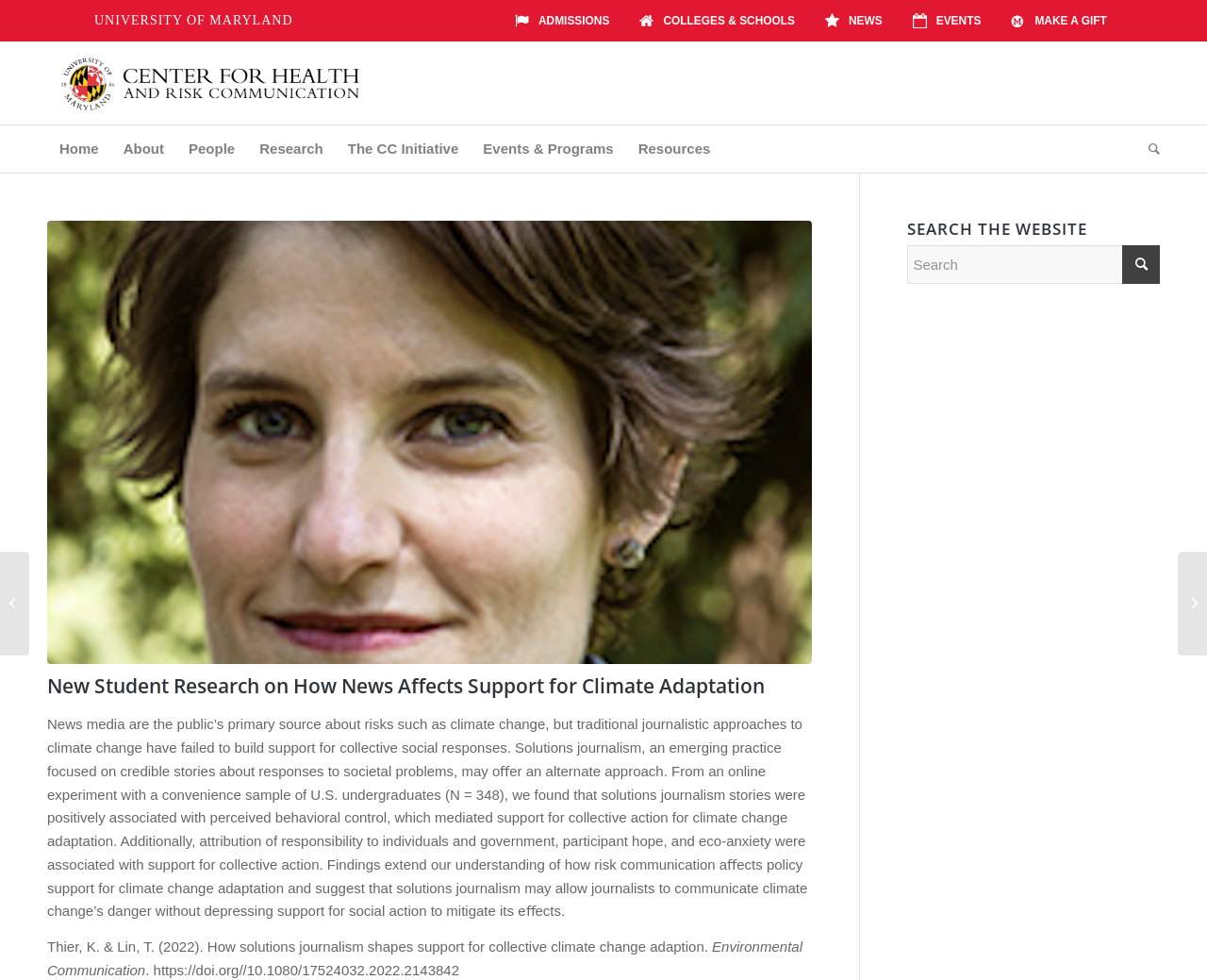Bounding box coordinates are specified in the format (top-left x, top-left y, bottom-right x, bottom-right y). All values are floating point numbers bounded between 0 and 1. Please provide the bounding box coordinate of the region this sentence describes: MORE FROM AUTHOR

None